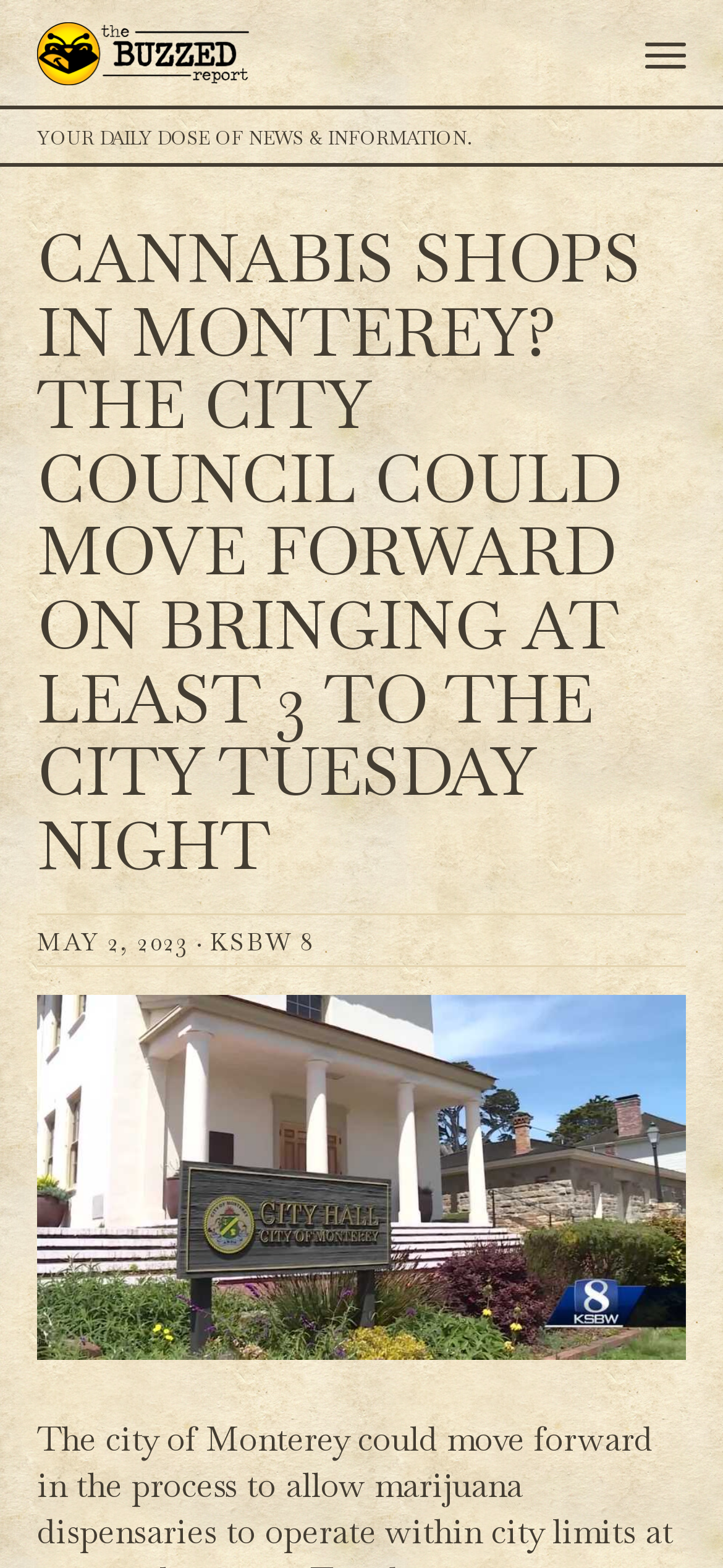What is the name of the report?
Provide a comprehensive and detailed answer to the question.

I found the name of the report by looking at the heading 'The Buzzed Report' which is located at the top of the webpage and is accompanied by an image.